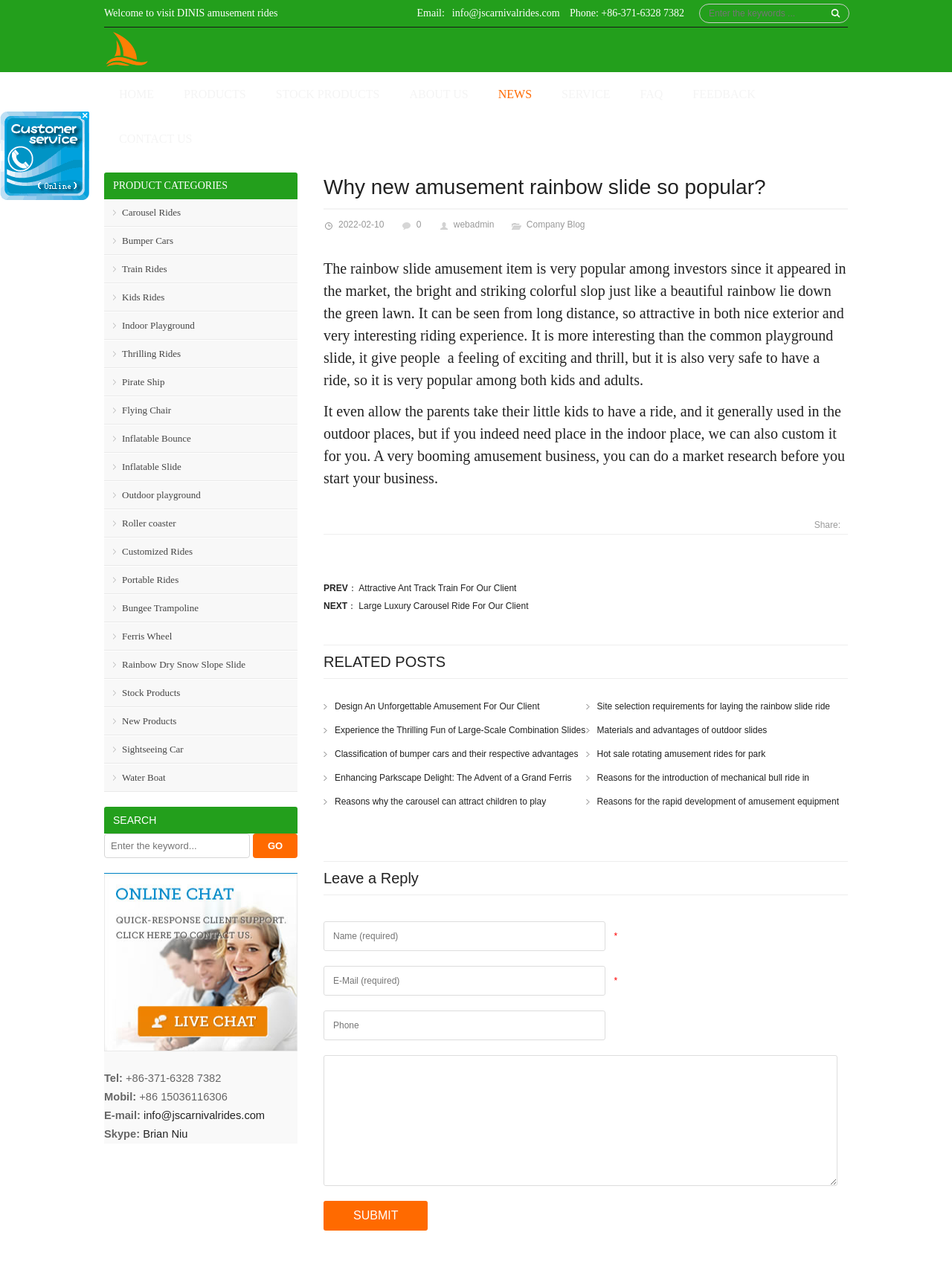What is the name of the amusement ride being discussed?
Respond to the question with a single word or phrase according to the image.

Rainbow slide